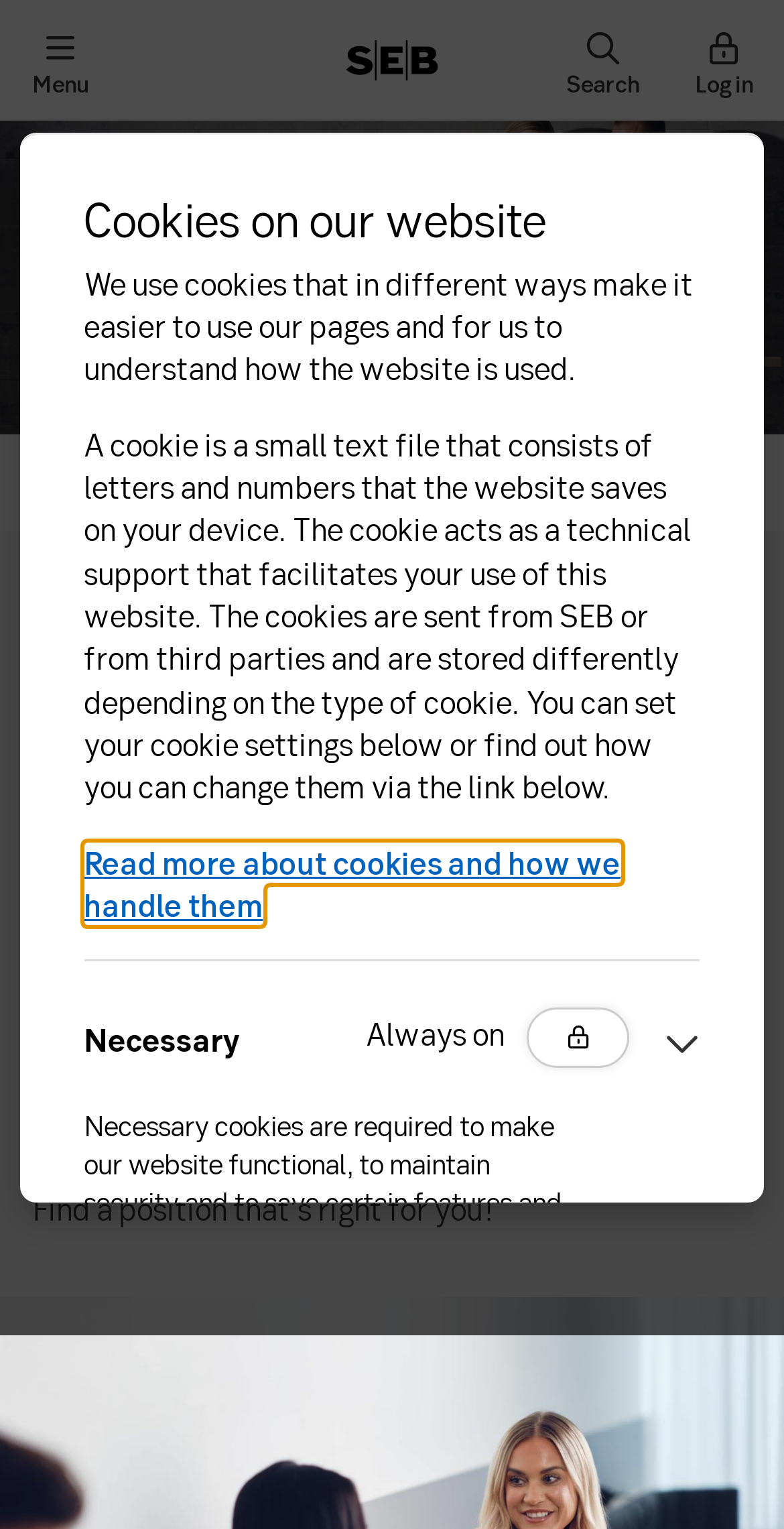What is the name of the company behind this website?
Please respond to the question with a detailed and well-explained answer.

The webpage mentions 'SEB' as the company behind the website, which is also evident from the root element 'Career | SEB'.